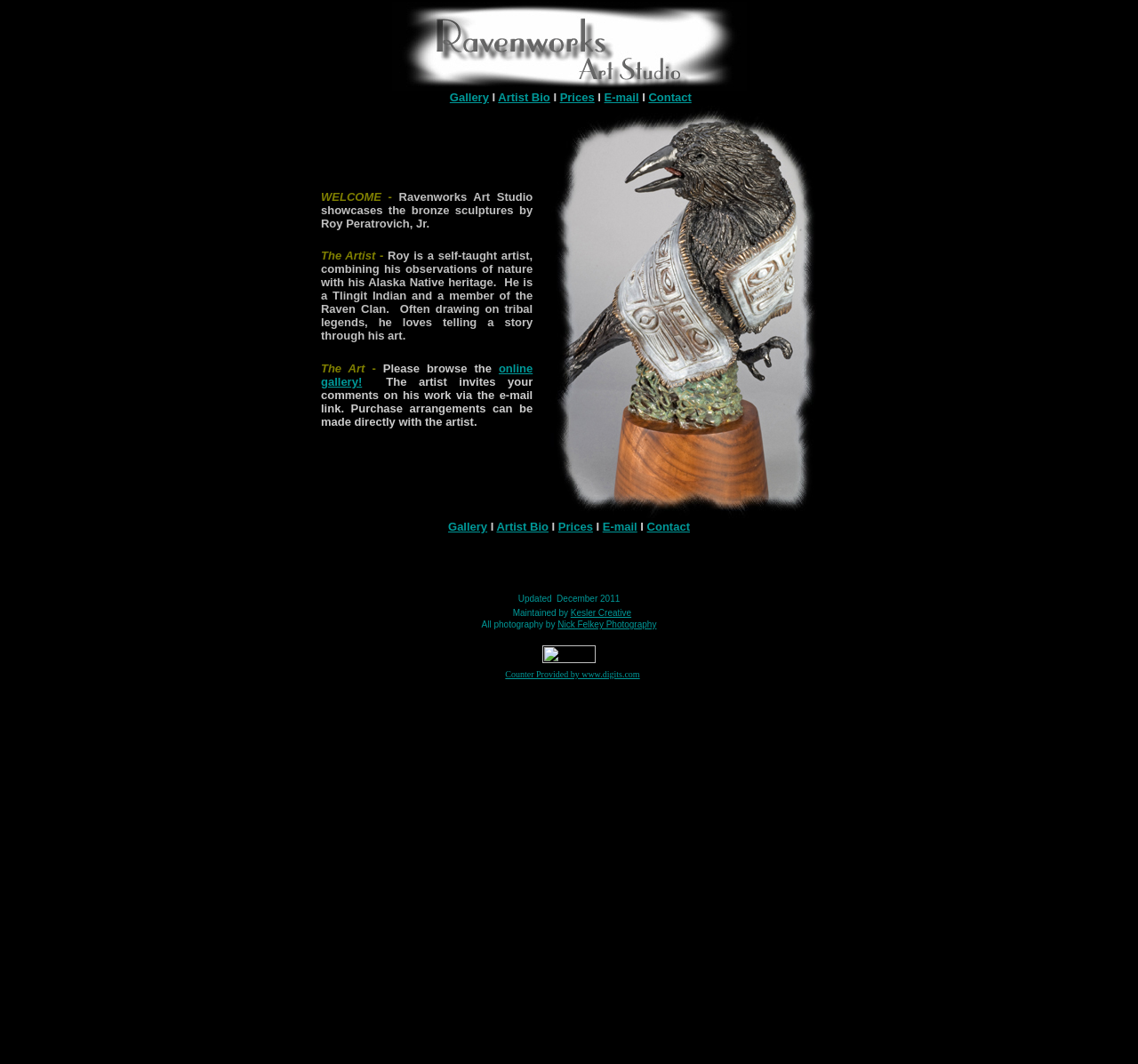Determine the bounding box coordinates of the element that should be clicked to execute the following command: "Check the website's maintenance information".

[0.448, 0.571, 0.501, 0.581]